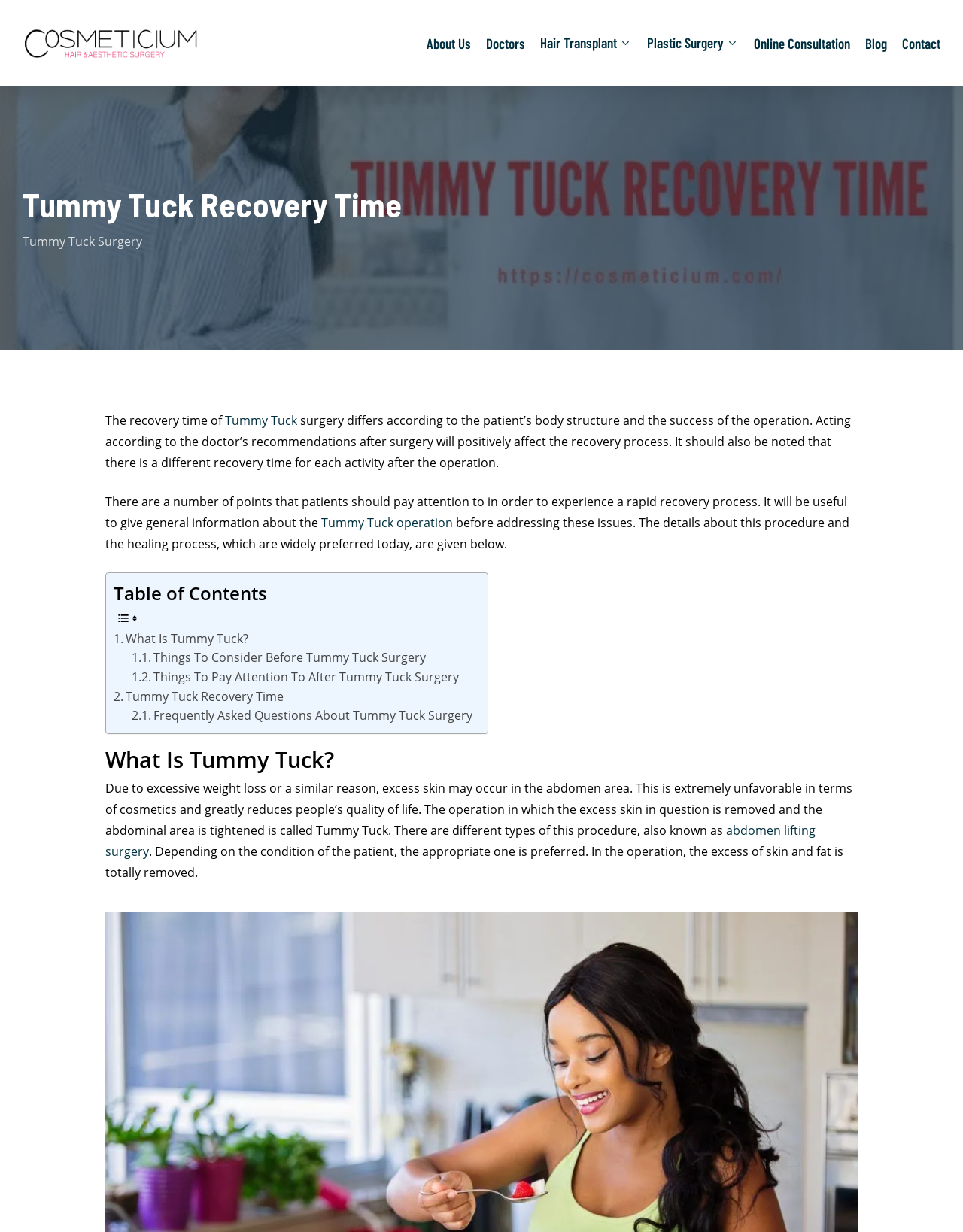What is the name of the website?
Provide a concise answer using a single word or phrase based on the image.

Cosmeticium